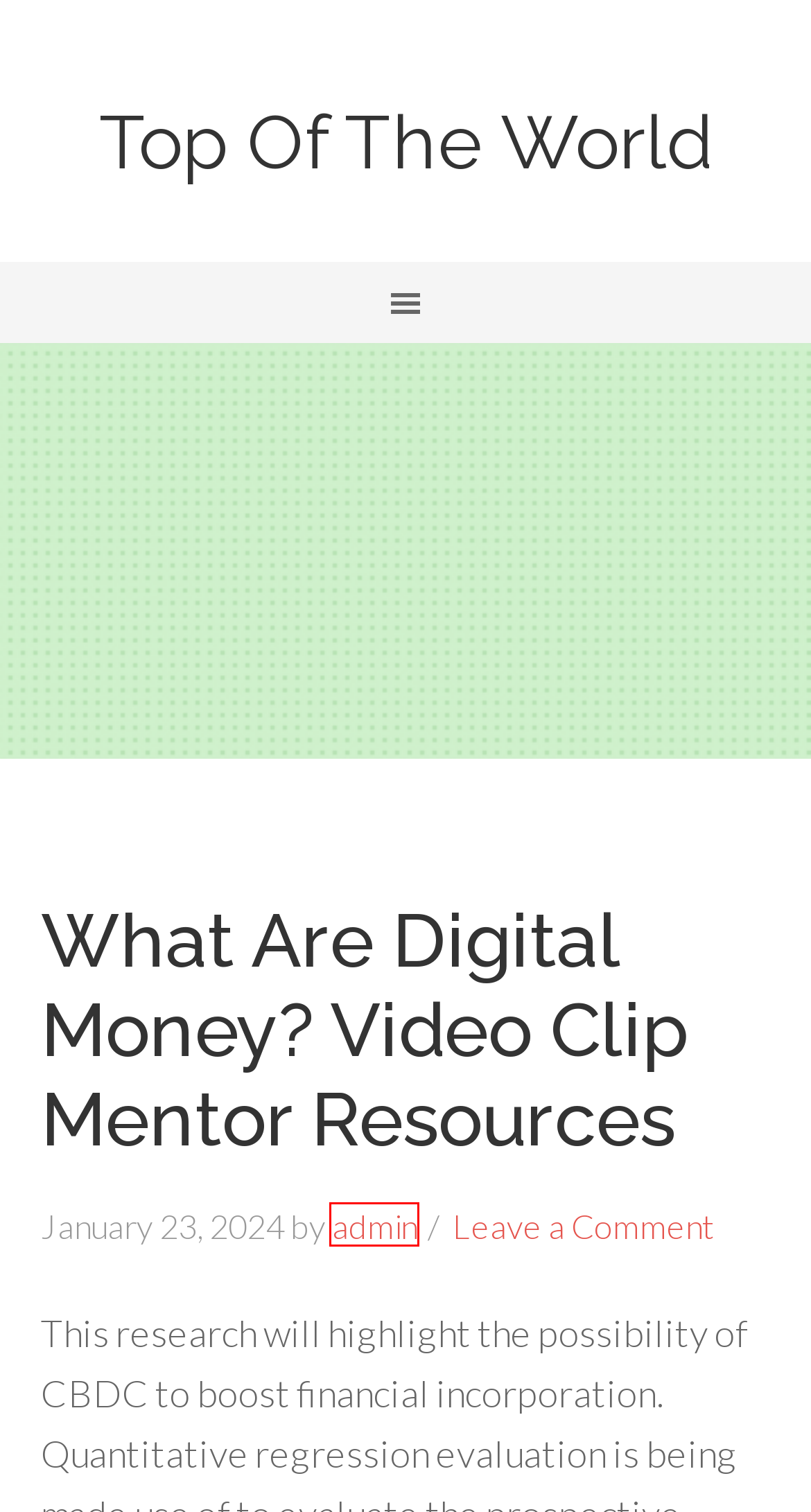You are given a screenshot of a webpage with a red rectangle bounding box. Choose the best webpage description that matches the new webpage after clicking the element in the bounding box. Here are the candidates:
A. WordPress Themes by StudioPress
B. admin - Top Of The World
C. Uncategorized - Top Of The World
D. Blog Tool, Publishing Platform, and CMS – WordPress.org
E. Top Of The World -
F. Forex Robot | Trading Bot | Forex Bot Services | Trendonex
G. Themes Archive - StudioPress
H. Log In ‹ Top Of The World — WordPress

B